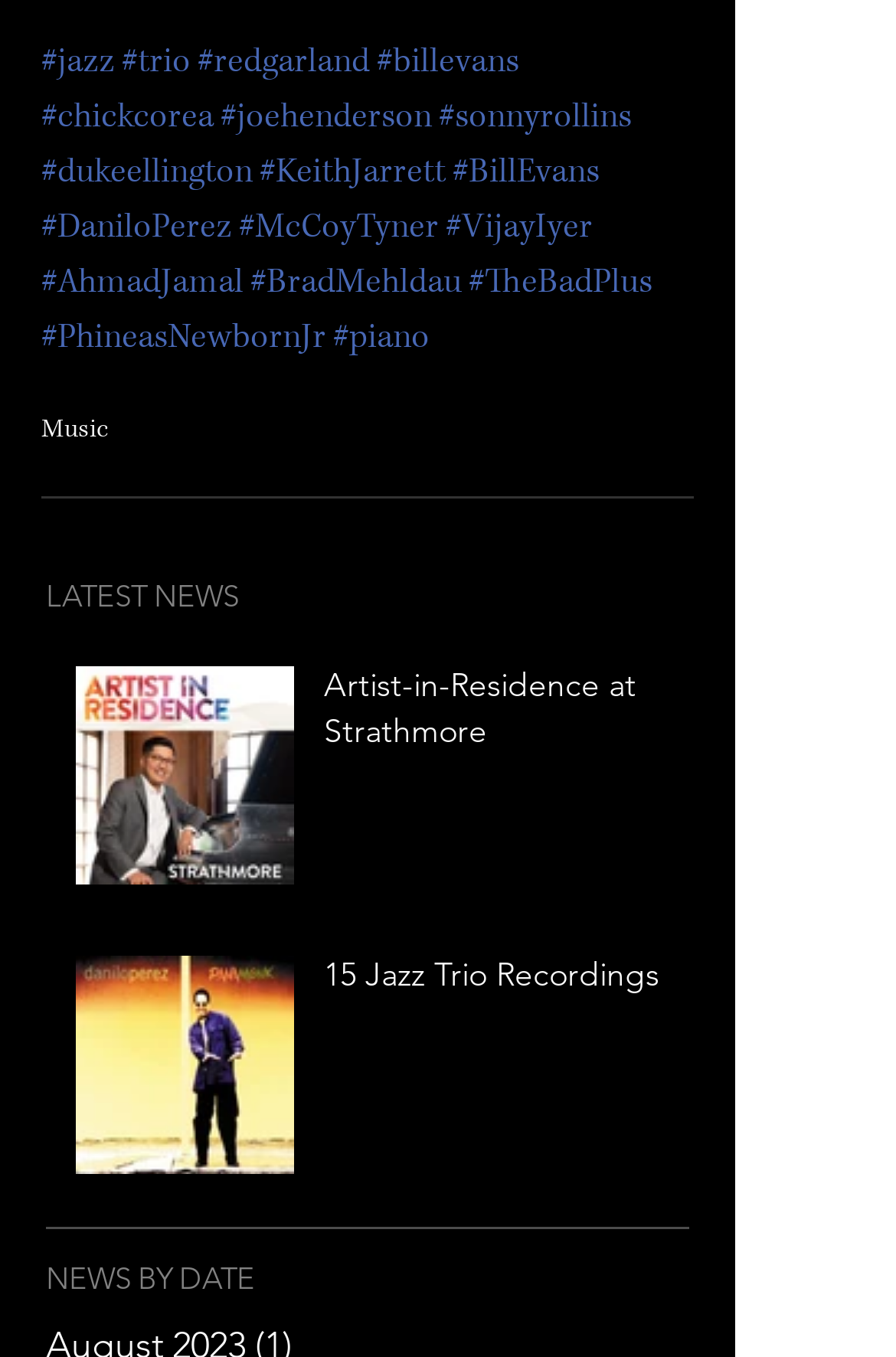Determine the bounding box coordinates of the clickable region to carry out the instruction: "browse news by date".

[0.051, 0.93, 0.769, 0.956]